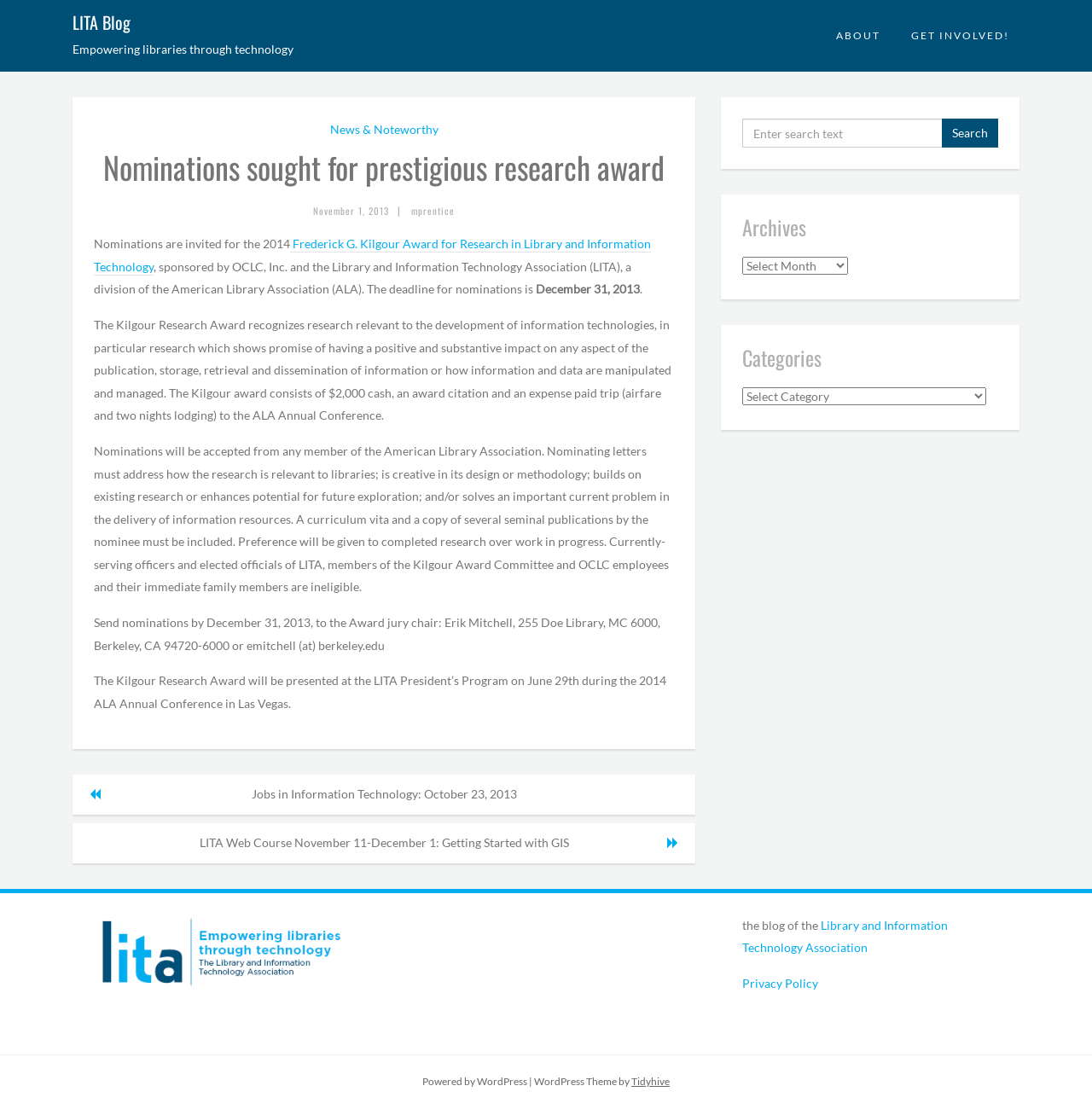Provide an in-depth description of the elements and layout of the webpage.

The webpage is about the LITA Blog, which is focused on empowering libraries through technology. At the top, there is a link to "LITA Blog" and a static text "Empowering libraries through technology". The main content area is divided into two sections: a navigation menu on the left and the main article on the right.

The navigation menu has three links: "ABOUT", "GET INVOLVED!", and a dropdown menu with links to other posts, including "Jobs in Information Technology: October 23, 2013" and "LITA Web Course November 11-December 1: Getting Started with GIS".

The main article has a heading "Nominations sought for prestigious research award" and is dated November 1, 2013. The article is about the Frederick G. Kilgour Award for Research in Library and Information Technology, which recognizes research relevant to the development of information technologies. The award consists of $2,000 cash, an award citation, and an expense-paid trip to the ALA Annual Conference. The article provides details on the eligibility criteria, nomination process, and deadline for submissions.

Below the main article, there is a search box with a button labeled "Search" and a dropdown menu with links to archives and categories. On the right side of the page, there are two complementary sections: one with a link to the Library and Information Technology Association and a link to the Privacy Policy, and another with a static text "the blog of the" and a link to the Library and Information Technology Association.

At the bottom of the page, there is a footer section with a static text "Powered by WordPress", a separator, and a link to the WordPress Theme by Tidyhive.